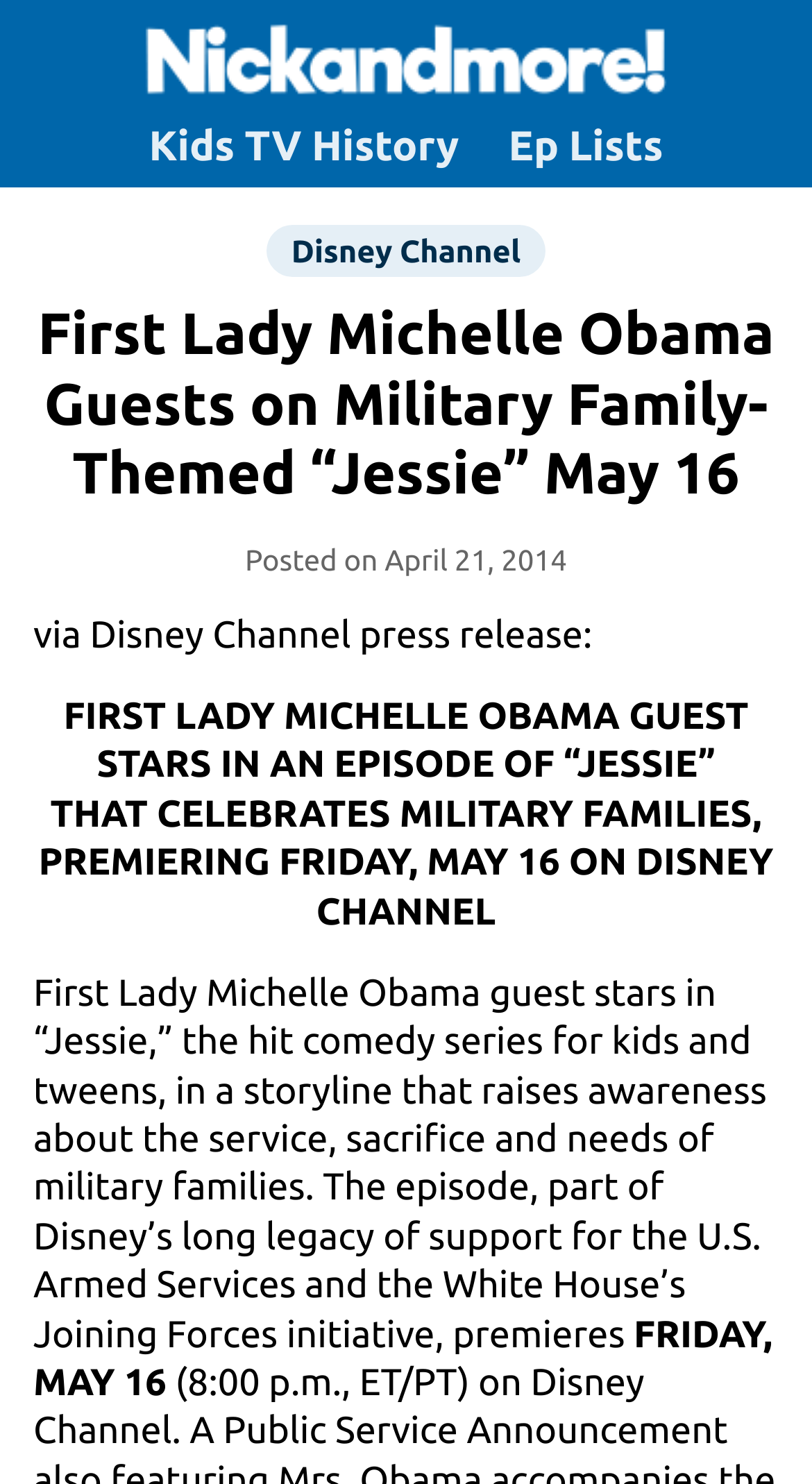Analyze and describe the webpage in a detailed narrative.

The webpage appears to be an article about First Lady Michelle Obama's guest appearance on the Disney Channel show "Jessie". At the top left of the page, there is a logo for the website "Nickandmore!" with a link to the site. Next to the logo, there are two links: "Kids TV History" and "Ep Lists", with the latter having a sub-link to "Disney Channel".

Below the links, there is a heading that reads "First Lady Michelle Obama Guests on Military Family-Themed “Jessie” May 16". Underneath the heading, there is a section with the text "Posted on" followed by the date "April 21, 2014". 

The main content of the article starts with the text "via Disney Channel press release:" and is followed by a series of paragraphs. The first paragraph announces that First Lady Michelle Obama will guest star in an episode of "Jessie" that celebrates military families. The second paragraph provides more details about the episode, which premieres on May 16 on Disney Channel. The article continues with a longer passage that describes the episode's storyline, which aims to raise awareness about the service, sacrifice, and needs of military families.